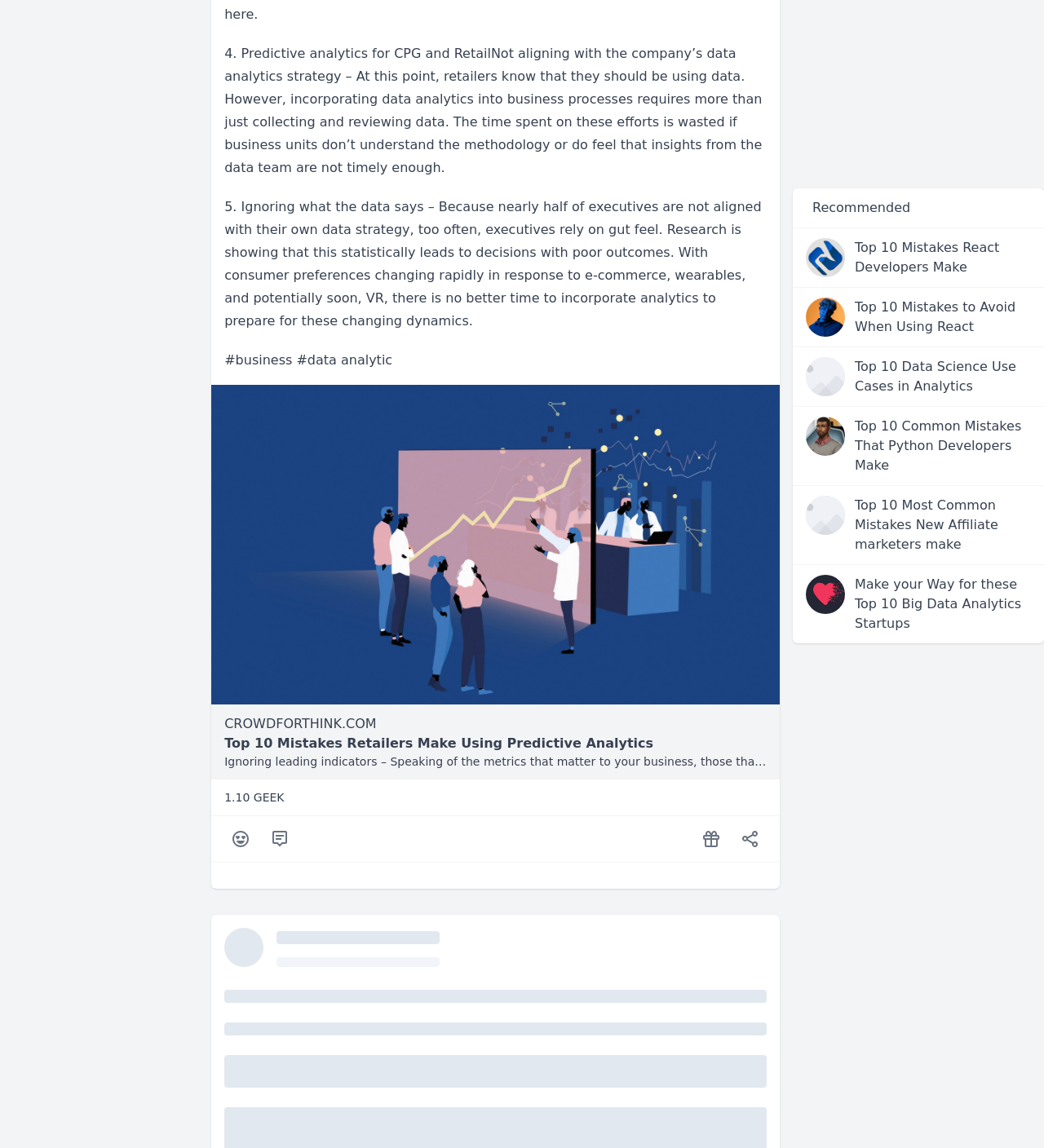Show the bounding box coordinates for the HTML element described as: "parent_node: Zakary Schmeler".

[0.202, 0.335, 0.747, 0.614]